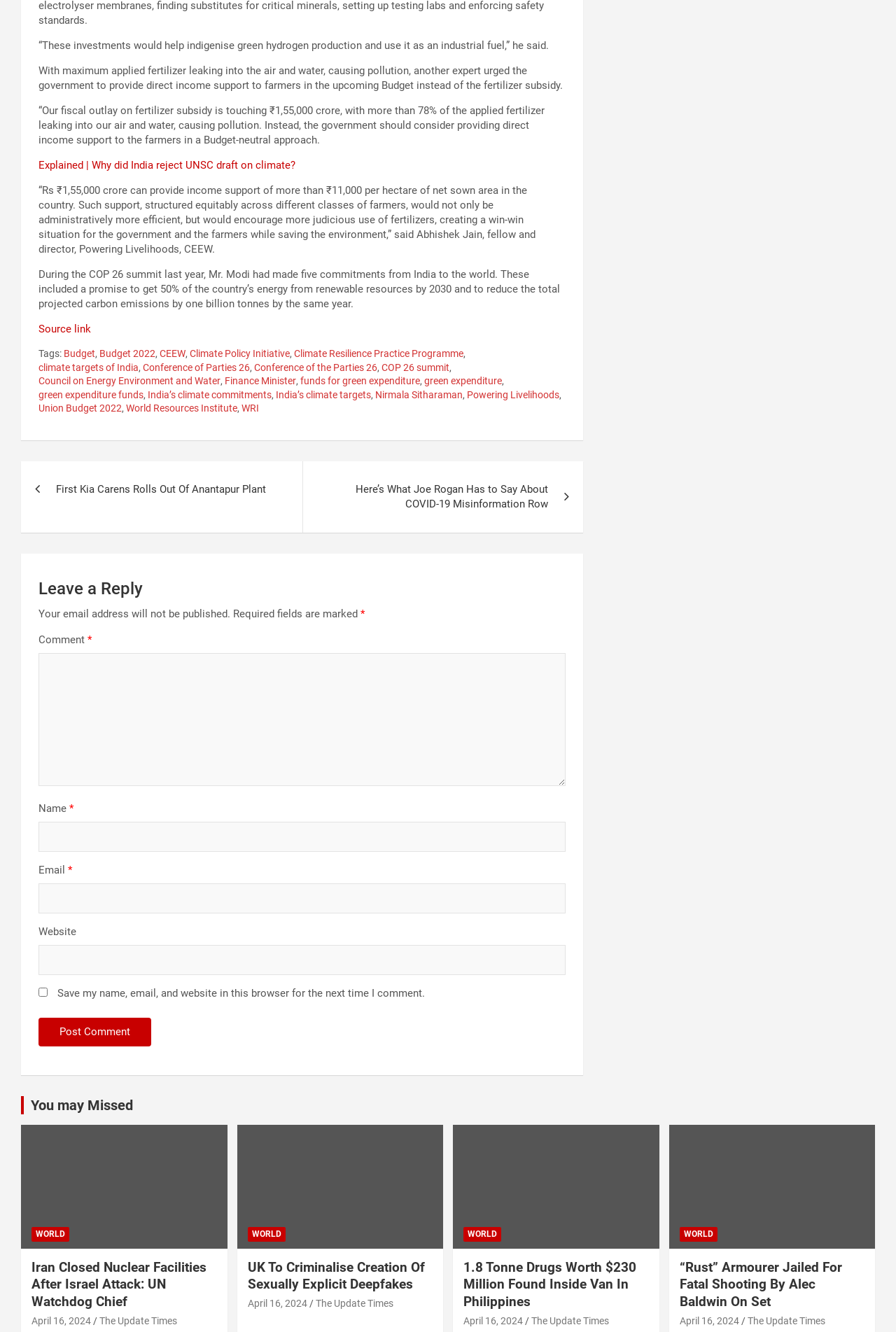Provide a brief response to the question using a single word or phrase: 
What is the topic of the 'You may Missed' section?

News articles